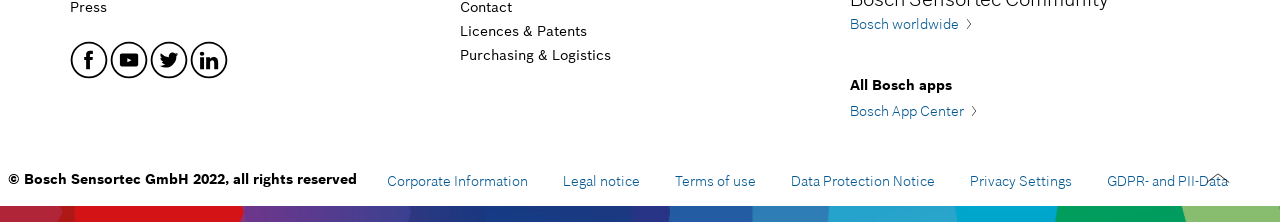Use a single word or phrase to answer the question:
What social media platforms are listed?

Facebook, Youtube, Twitter, Linkedin